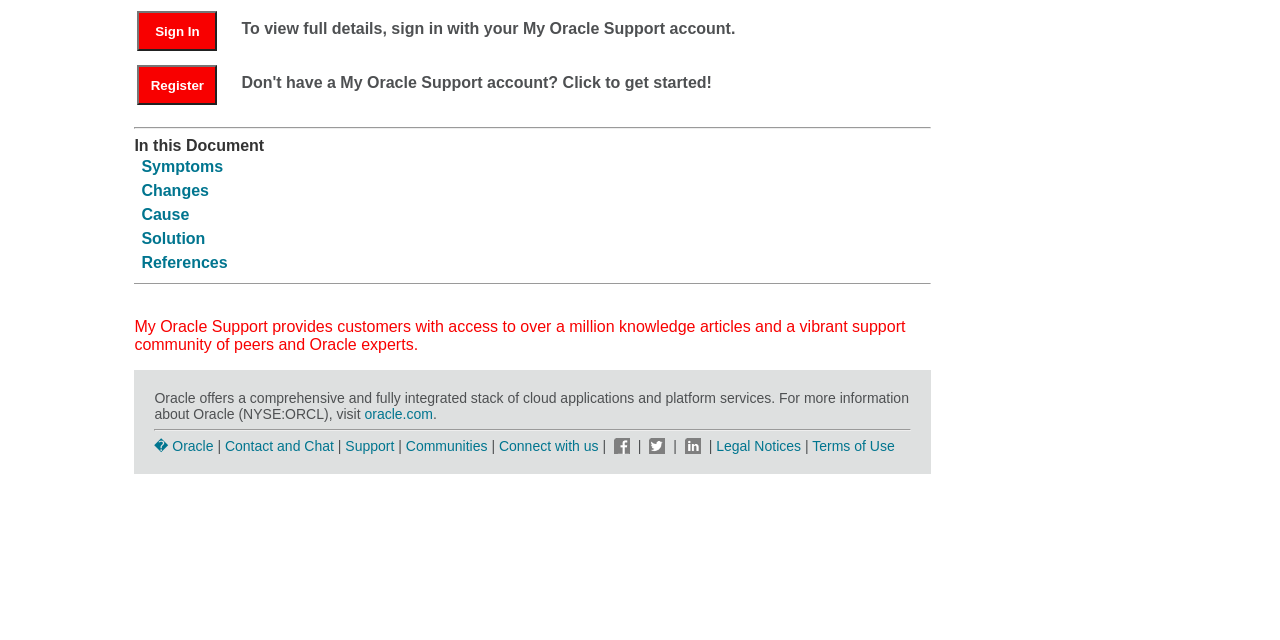Given the element description: "Terms of Use", predict the bounding box coordinates of the UI element it refers to, using four float numbers between 0 and 1, i.e., [left, top, right, bottom].

[0.635, 0.684, 0.699, 0.709]